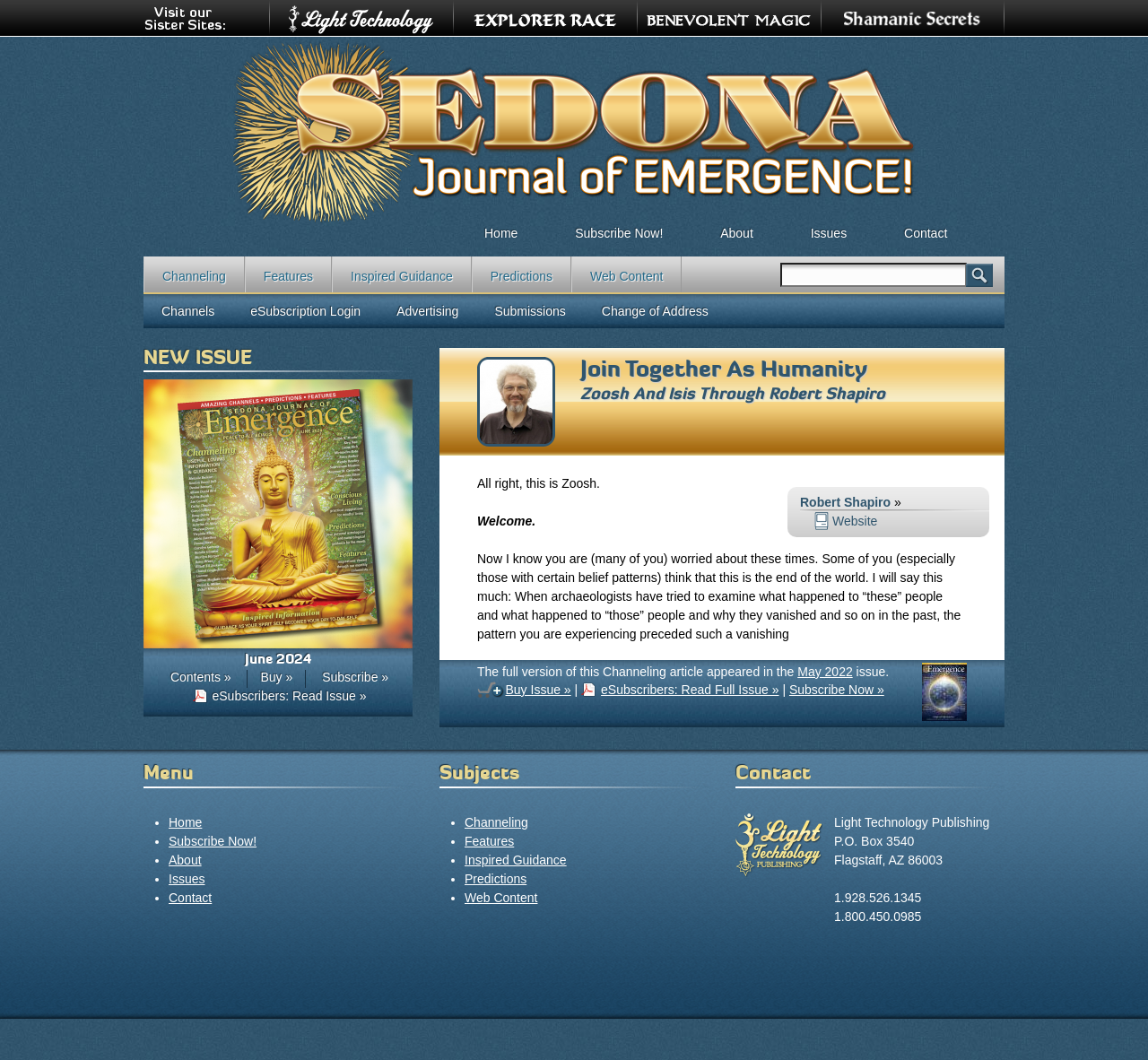Find the bounding box coordinates corresponding to the UI element with the description: "Contact". The coordinates should be formatted as [left, top, right, bottom], with values as floats between 0 and 1.

[0.764, 0.186, 0.849, 0.242]